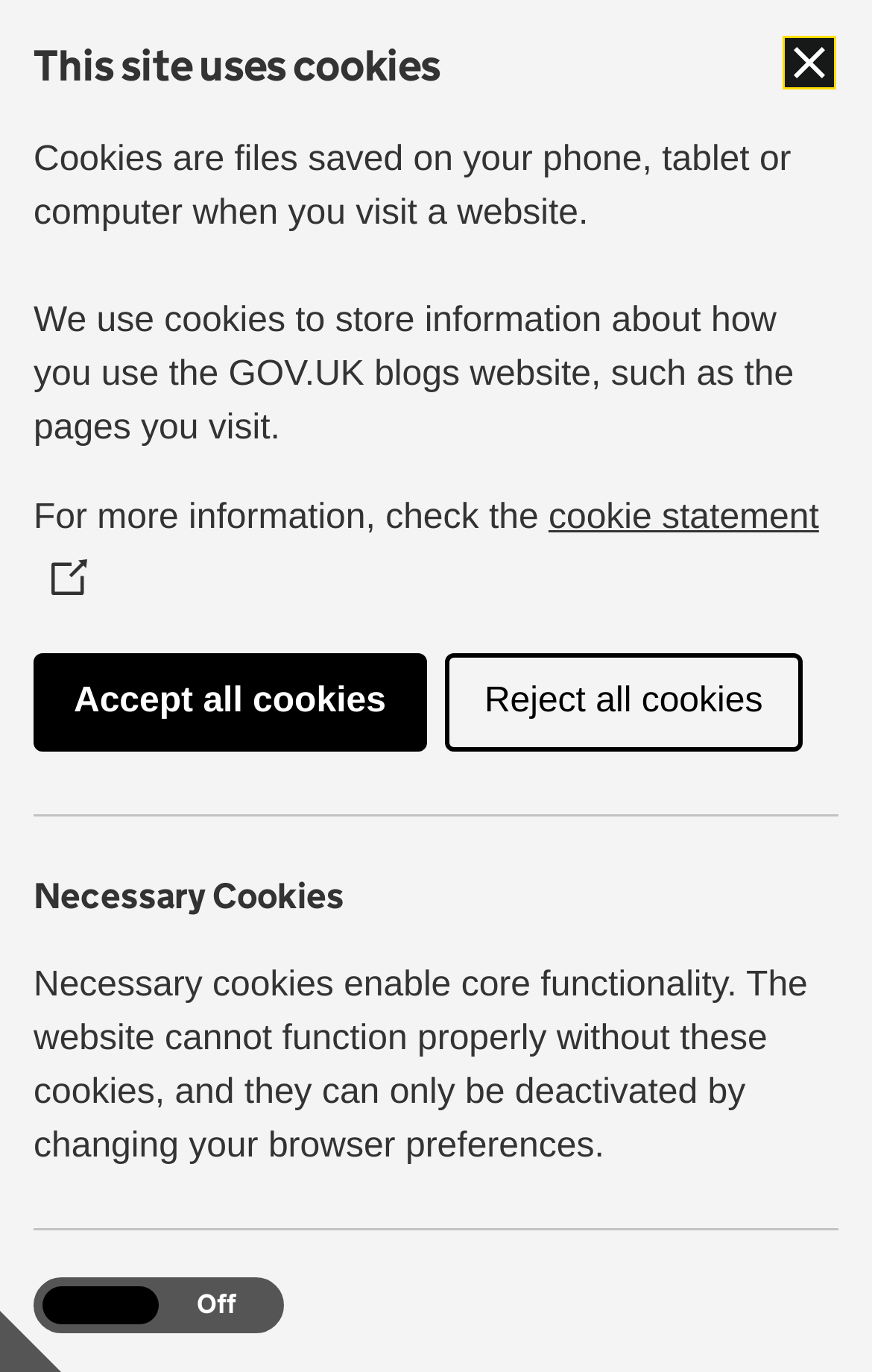What is the purpose of necessary cookies?
Using the details shown in the screenshot, provide a comprehensive answer to the question.

The purpose of necessary cookies can be found in the section about cookies, where it says 'Necessary cookies enable core functionality. The website cannot function properly without these cookies, and they can only be deactivated by changing your browser preferences.' This indicates that necessary cookies are required for the website to function properly.